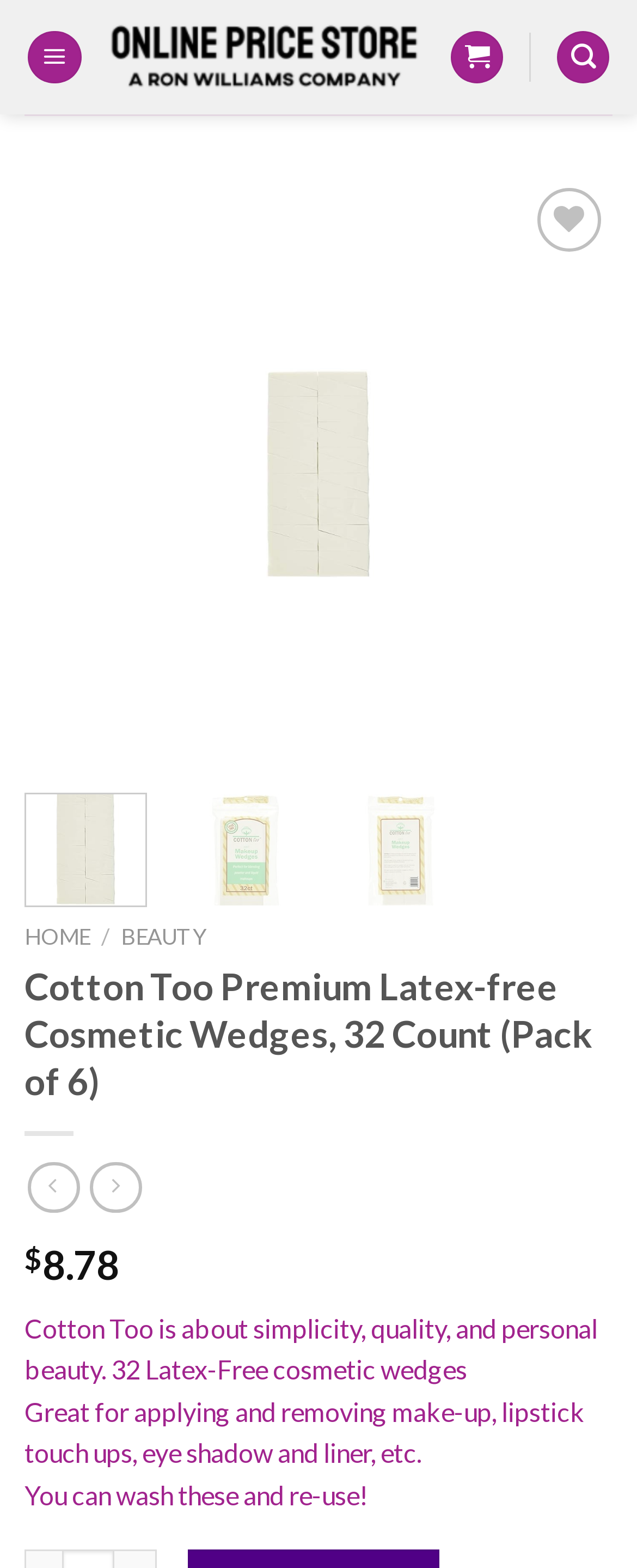Extract the bounding box of the UI element described as: "Go Back Home".

None